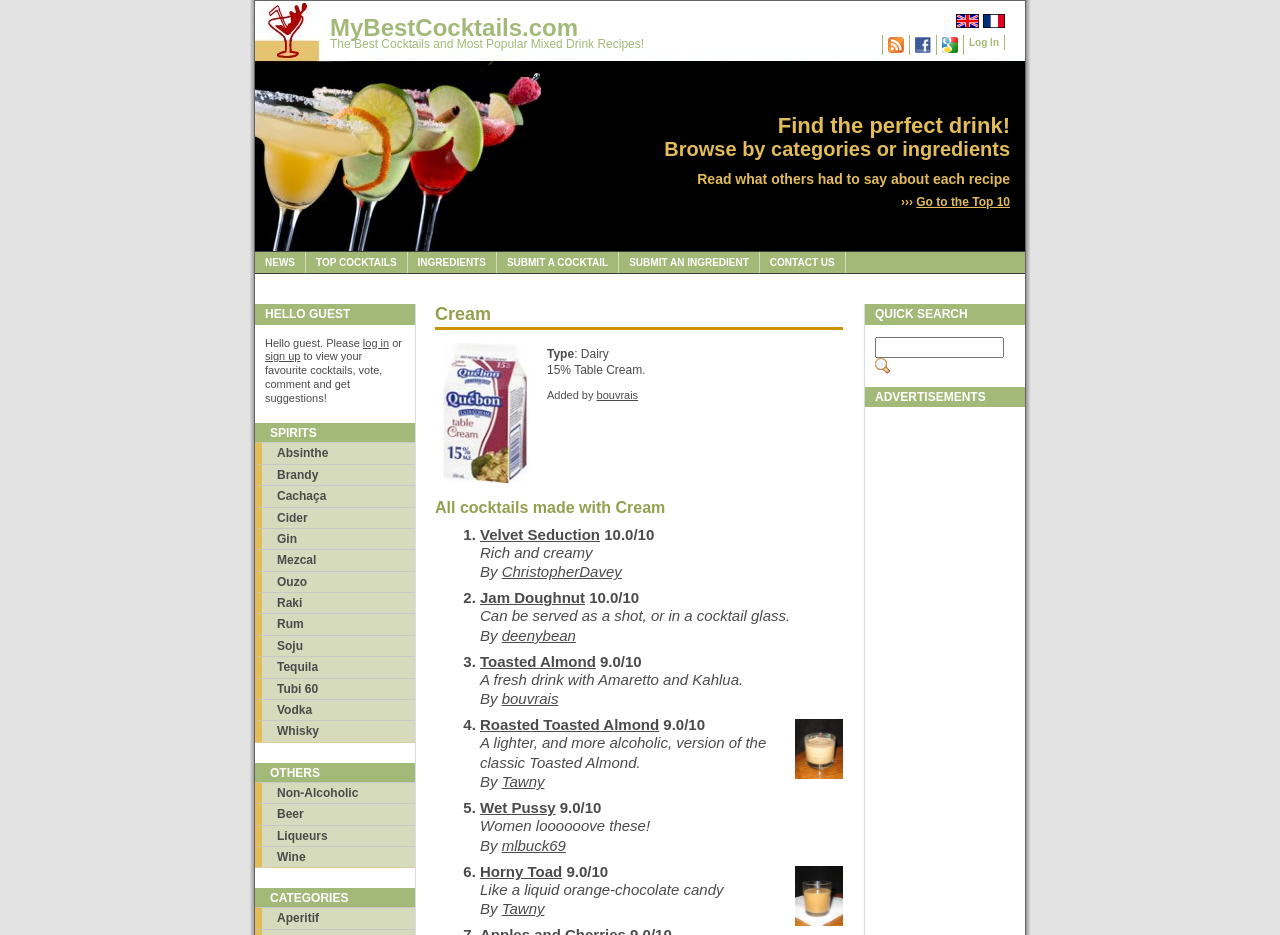Respond to the following question with a brief word or phrase:
What is the rating of the cocktail 'Jam Doughnut'?

10.0/10